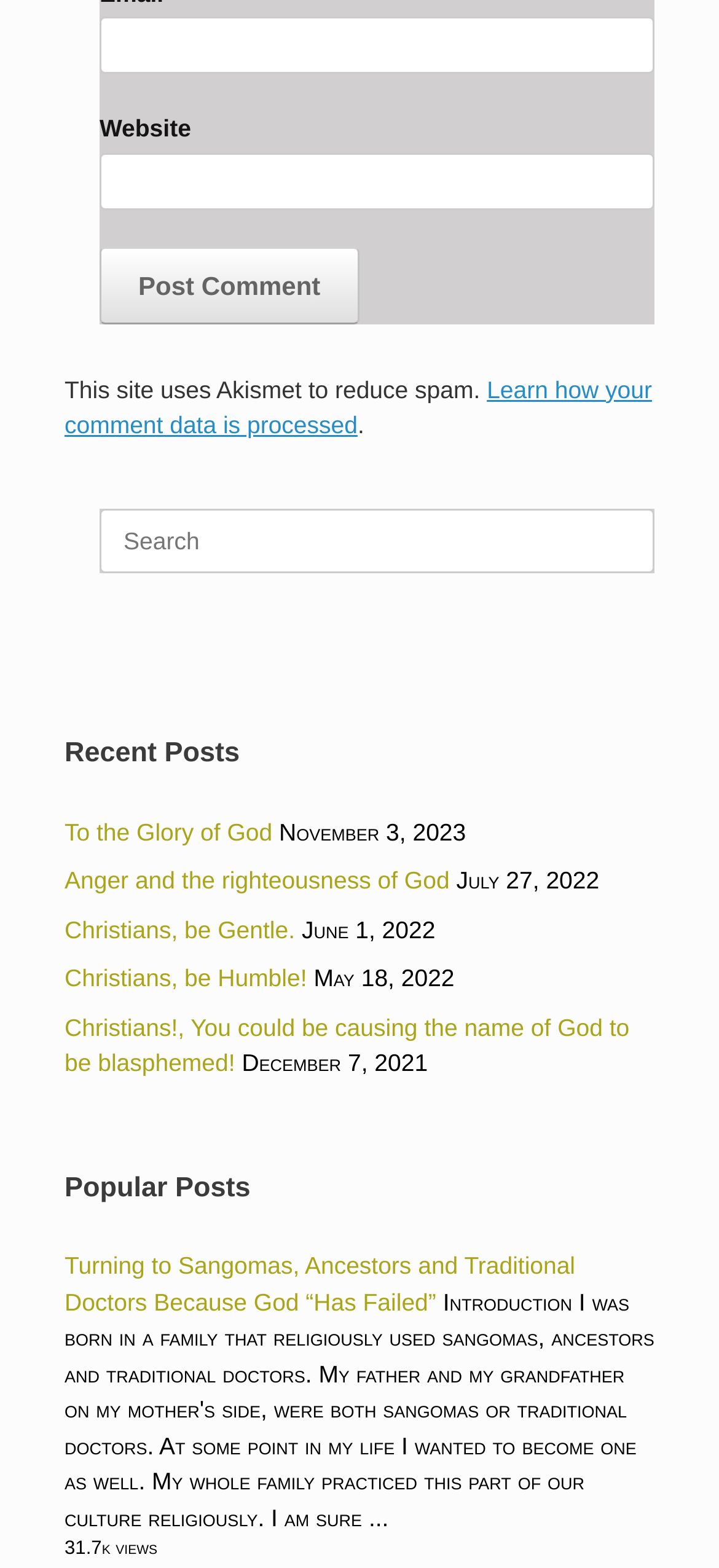What is the function of the 'Post Comment' button?
Based on the screenshot, answer the question with a single word or phrase.

Submit a comment